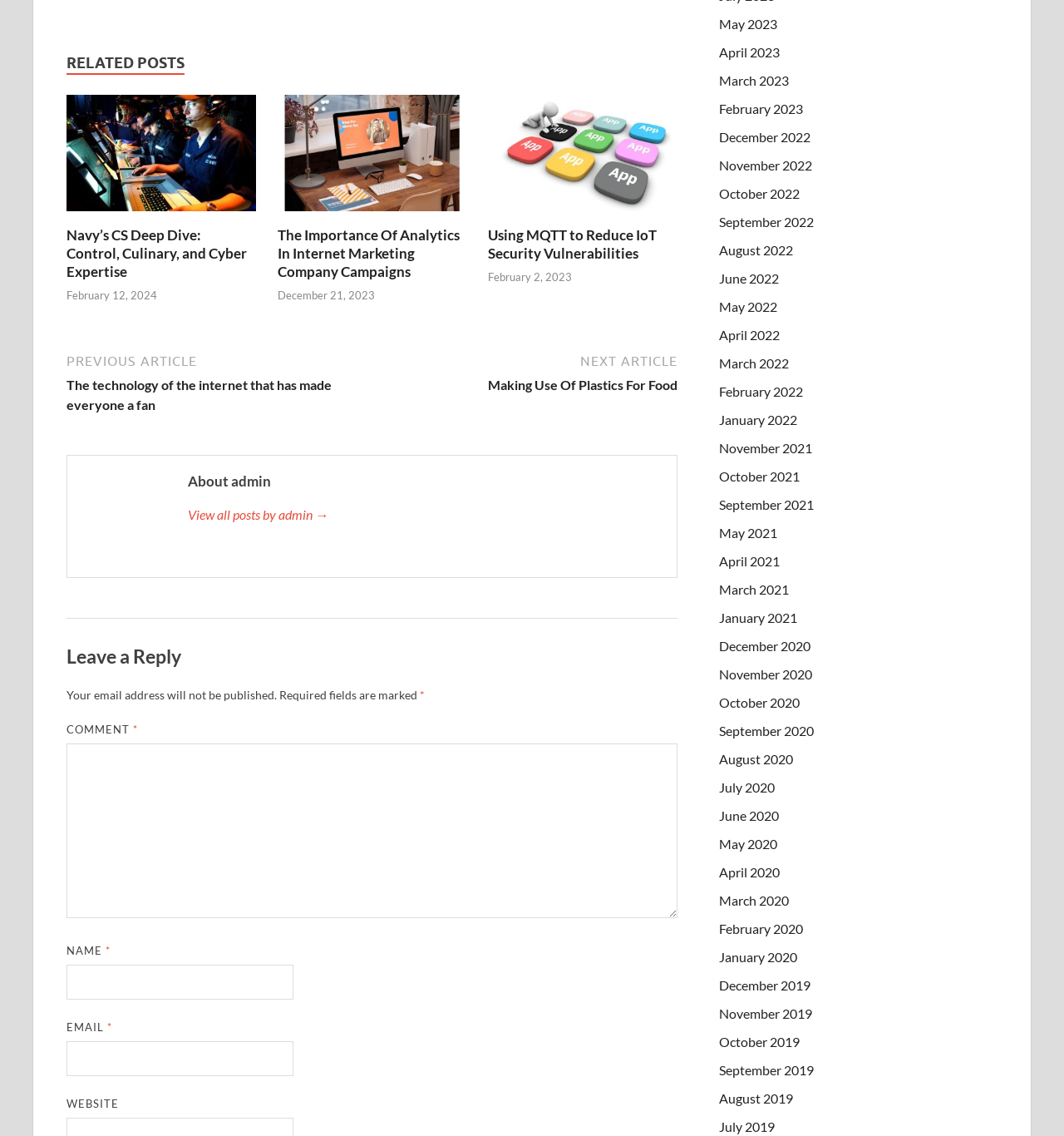Utilize the details in the image to thoroughly answer the following question: How many months are listed in the archive section?

I counted the number of link elements in the archive section, which starts from May 2023 and goes back to July 2019. There are 36 links in total, each representing a month.